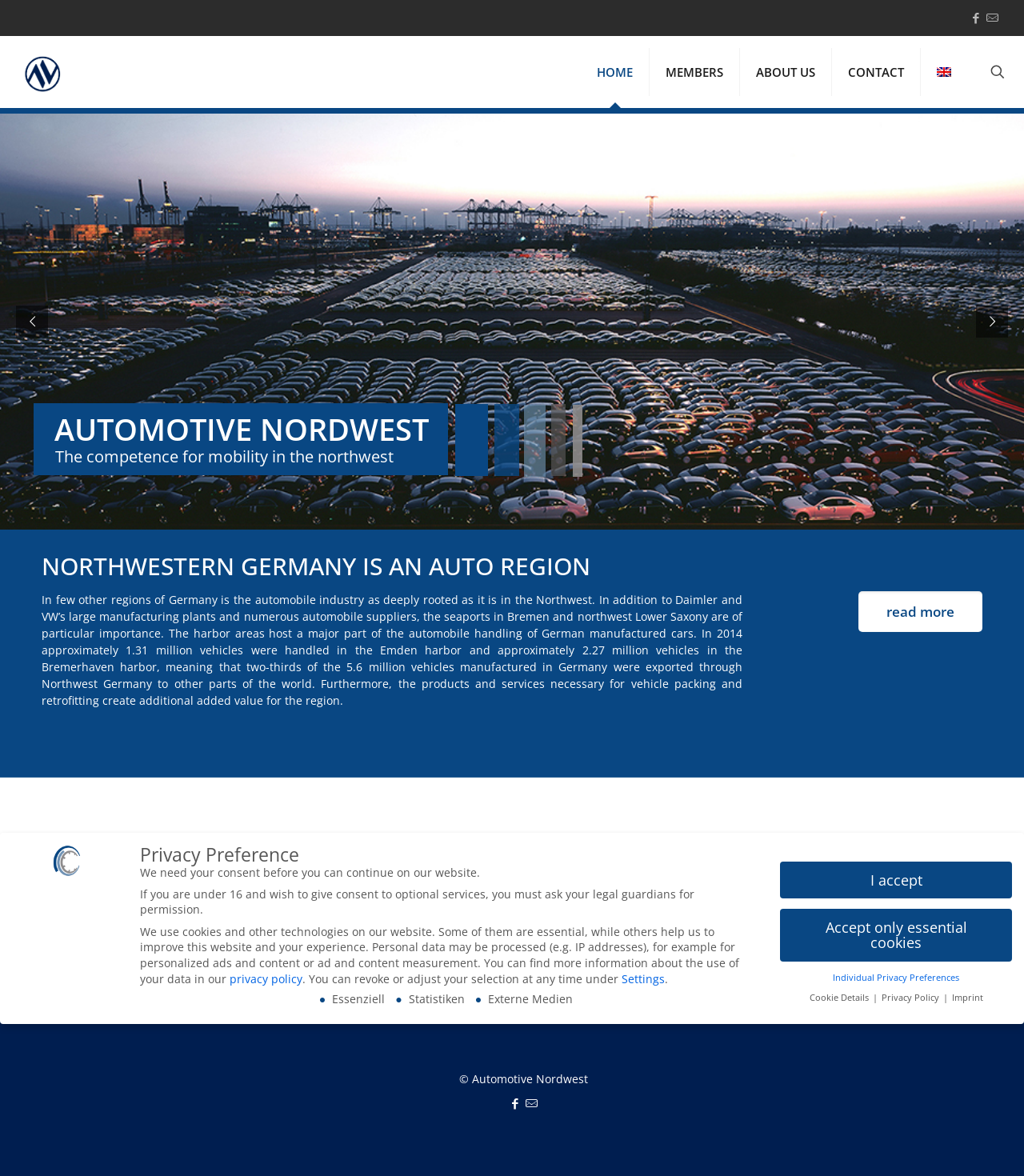What is the name of the region mentioned? Using the information from the screenshot, answer with a single word or phrase.

Northwest Germany